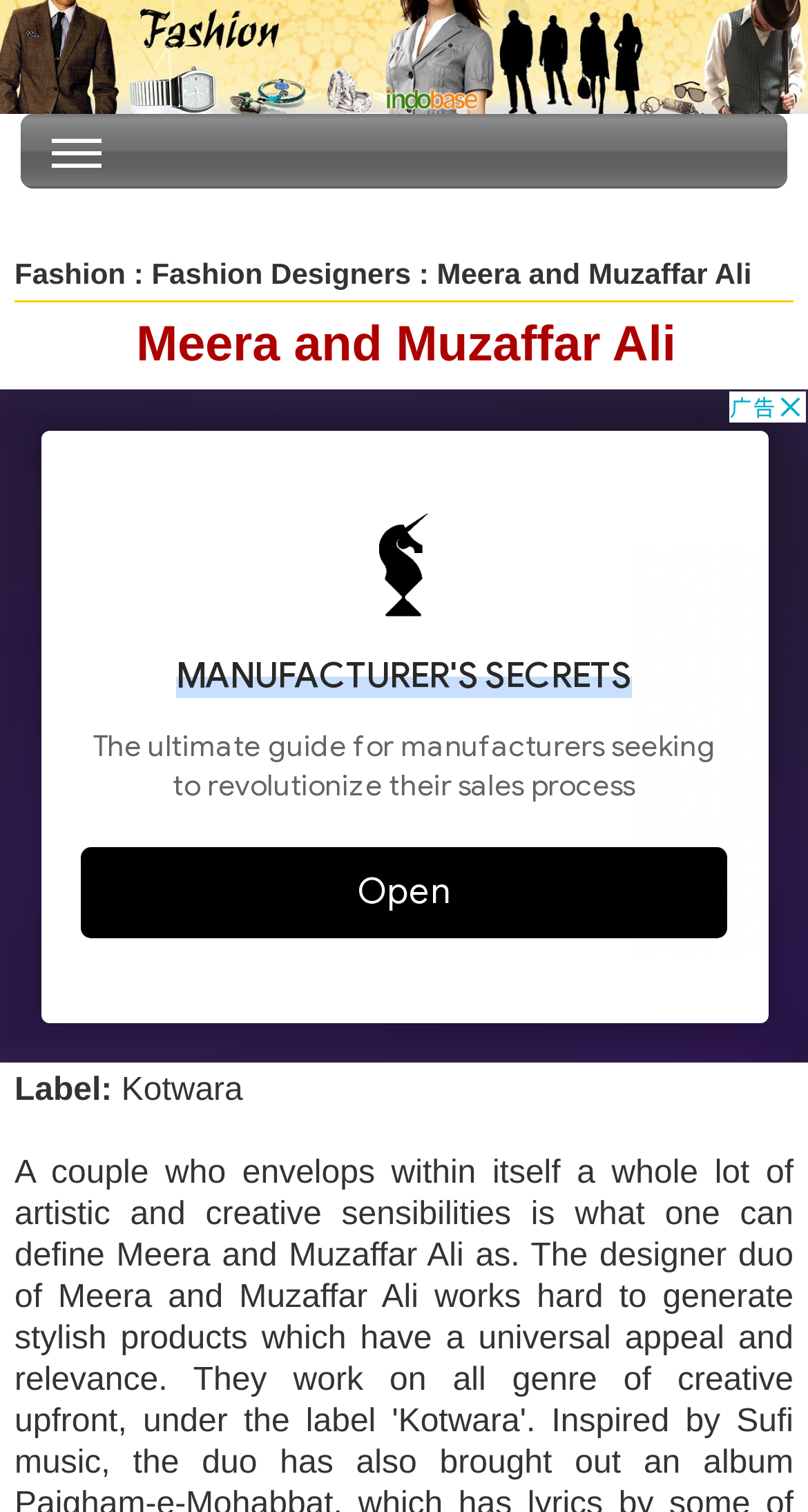Locate the UI element described as follows: "Fashion". Return the bounding box coordinates as four float numbers between 0 and 1 in the order [left, top, right, bottom].

[0.018, 0.17, 0.156, 0.192]